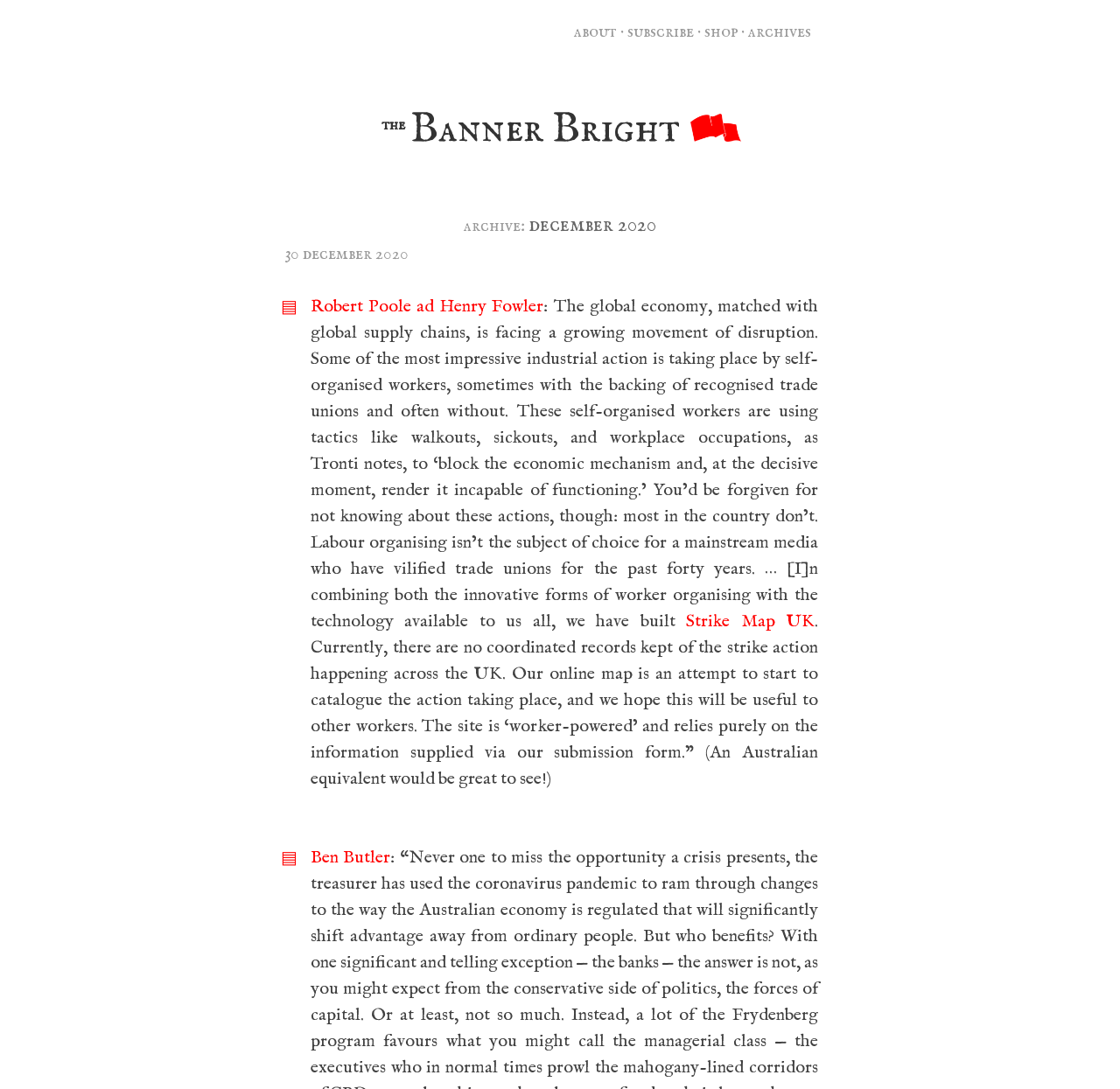Pinpoint the bounding box coordinates of the element to be clicked to execute the instruction: "read the article by Robert Poole and Henry Fowler".

[0.277, 0.271, 0.486, 0.292]